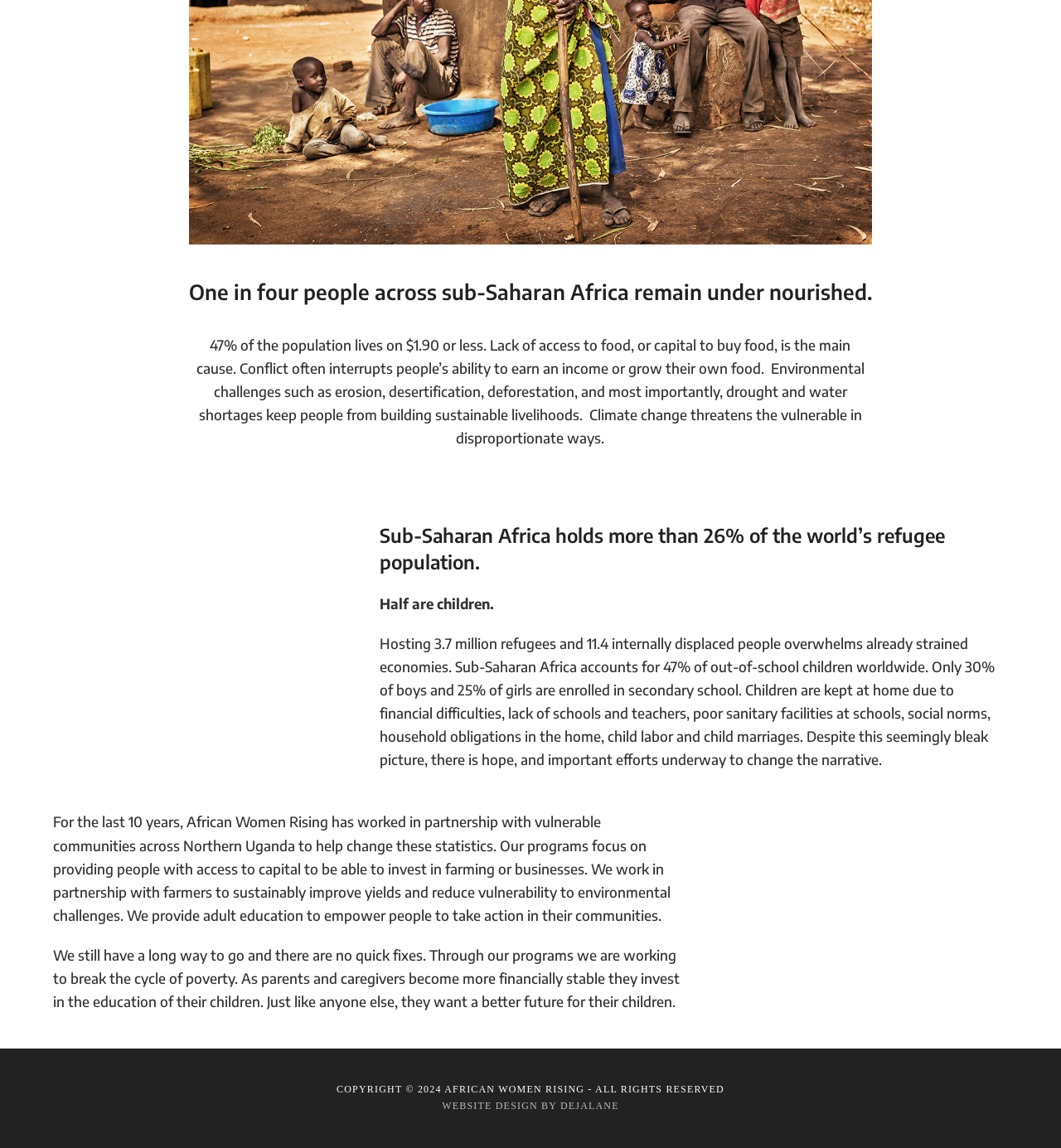What is the organization working in partnership with vulnerable communities?
Kindly offer a comprehensive and detailed response to the question.

The StaticText element with the text 'For the last 10 years, African Women Rising has worked in partnership with vulnerable communities across Northern Uganda to help change these statistics...' indicates that the organization working in partnership with vulnerable communities is African Women Rising.